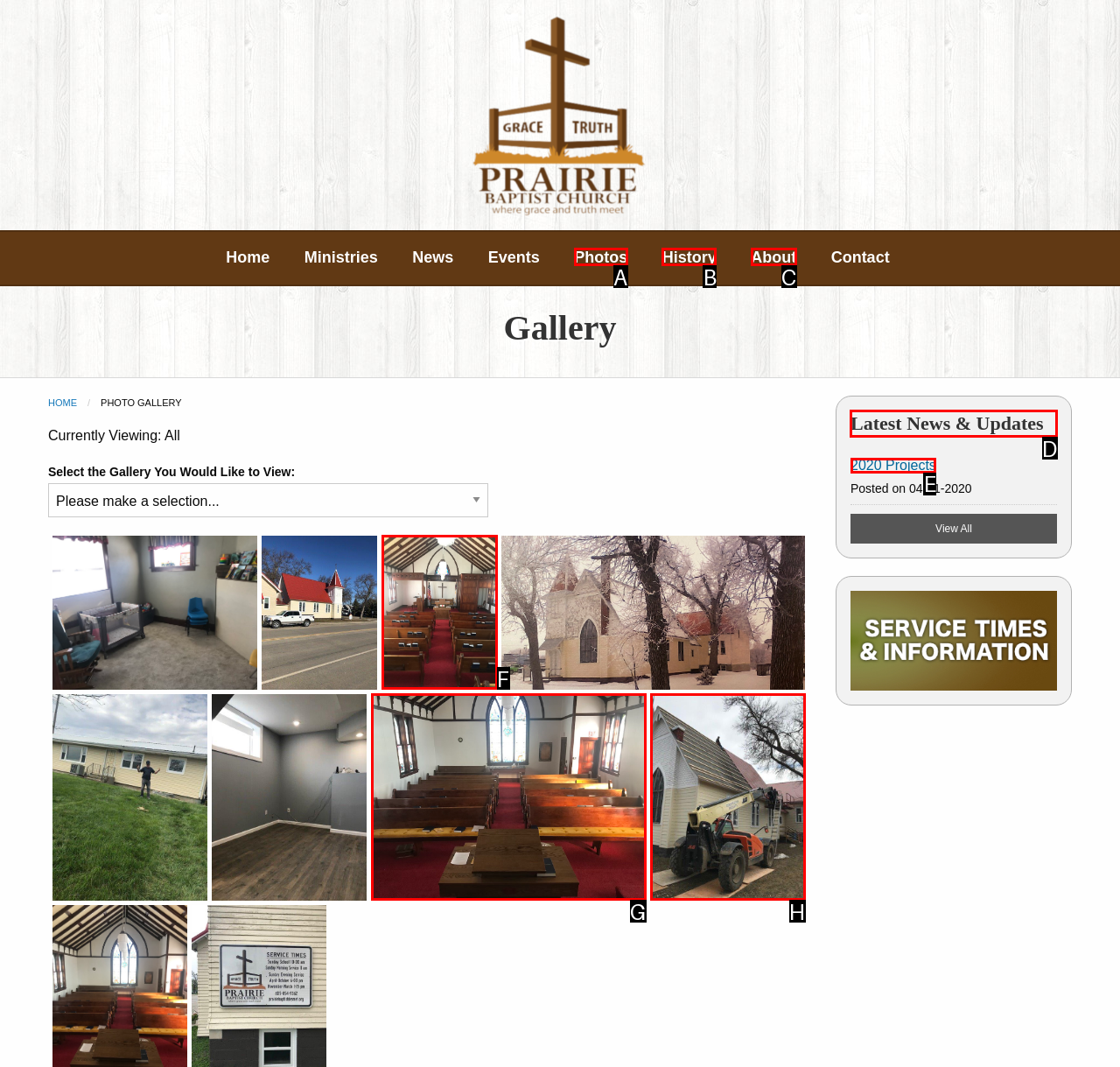Which UI element should you click on to achieve the following task: Read the latest news and updates? Provide the letter of the correct option.

D